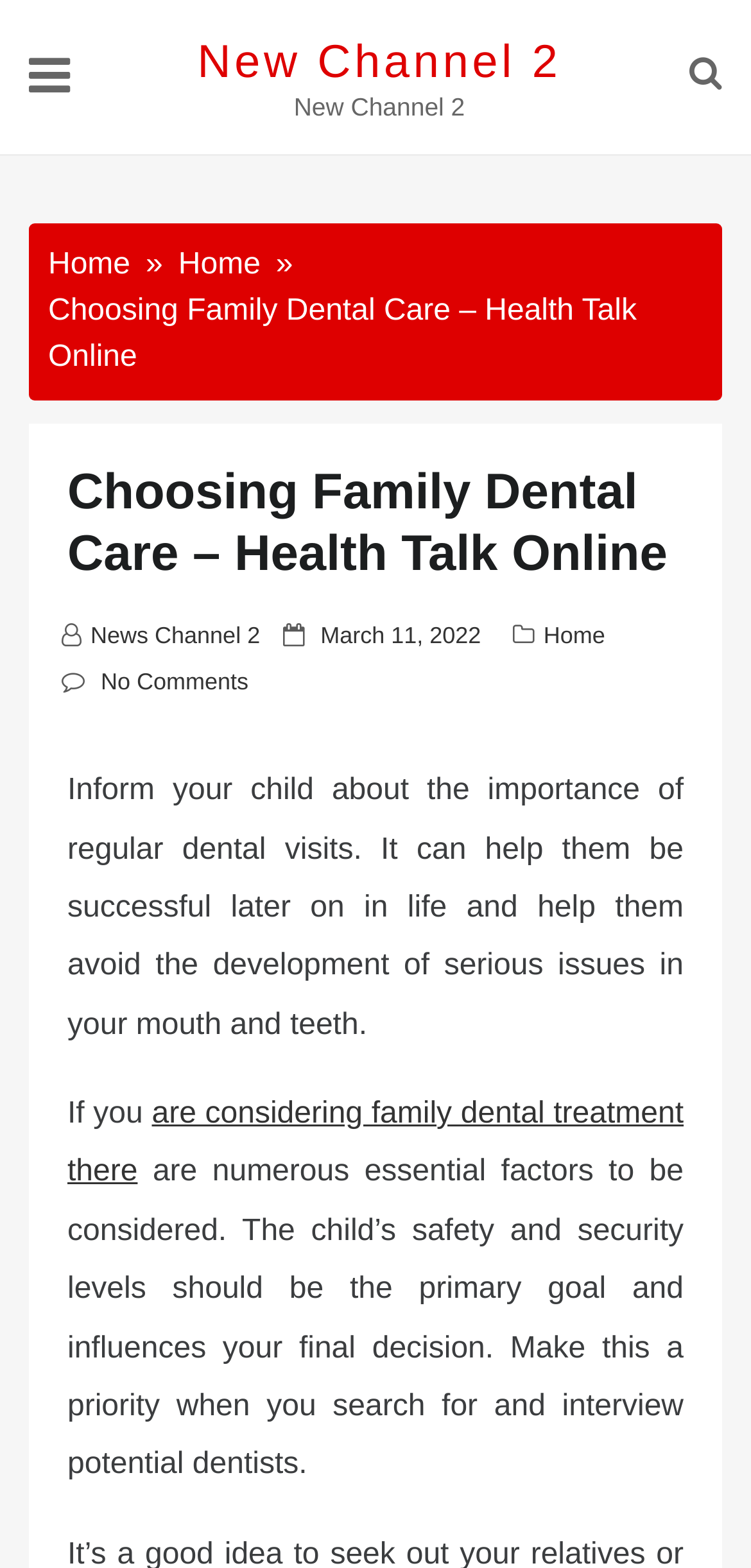Pinpoint the bounding box coordinates of the clickable area needed to execute the instruction: "visit News Channel 2". The coordinates should be specified as four float numbers between 0 and 1, i.e., [left, top, right, bottom].

[0.121, 0.397, 0.346, 0.414]